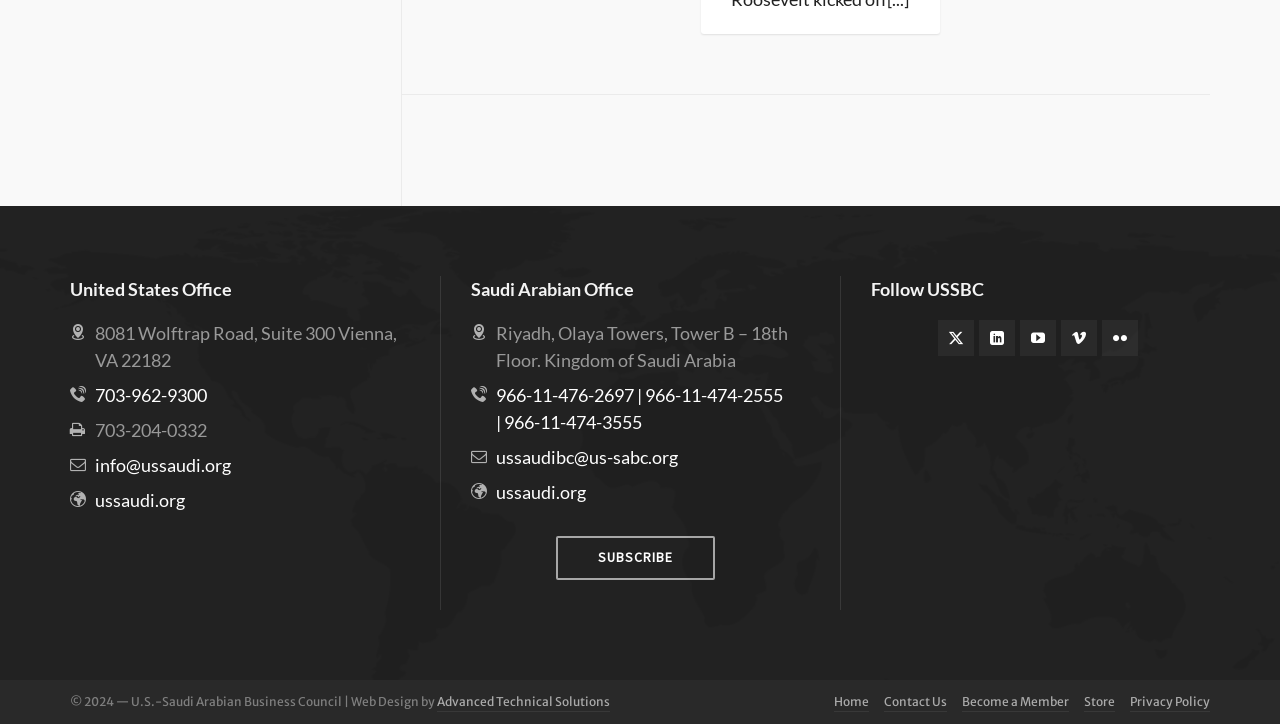What is the website of the U.S.-Saudi Arabian Business Council?
Answer the question with a single word or phrase by looking at the picture.

ussaudi.org